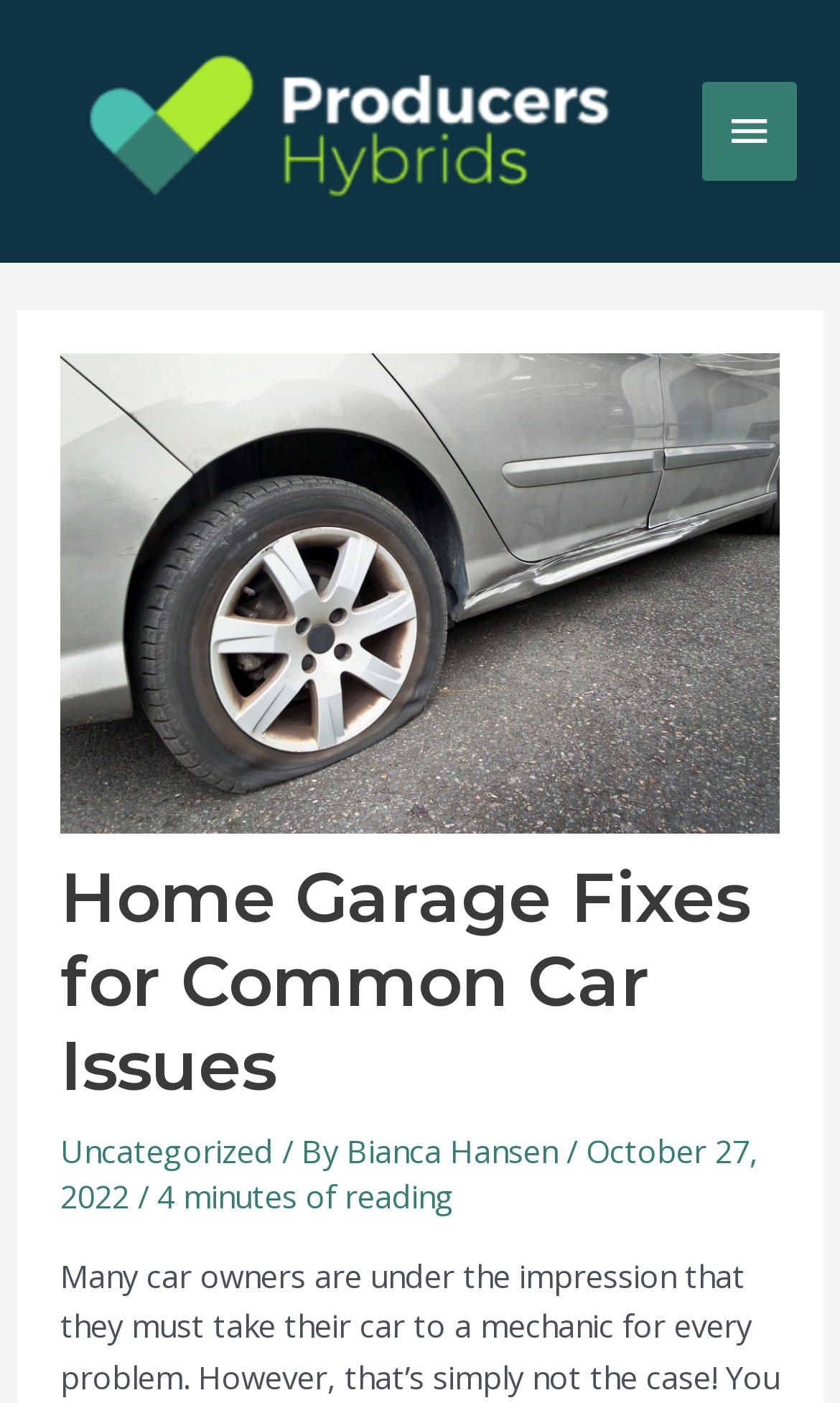How long does it take to read the article?
Make sure to answer the question with a detailed and comprehensive explanation.

The estimated reading time of the article is mentioned in the header section, and it is 4 minutes, which gives an idea of the length and complexity of the article.